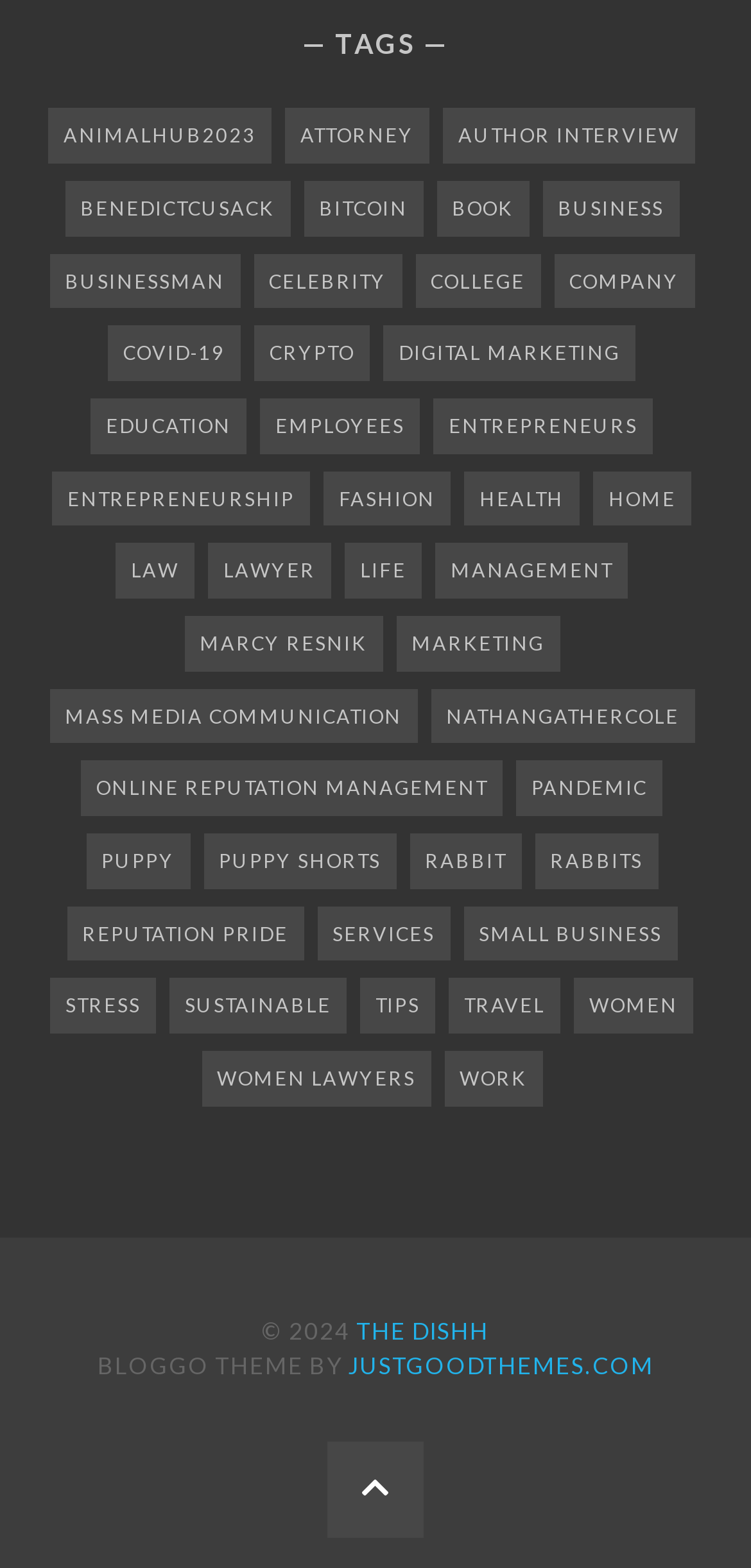How many links are there on the webpage?
Based on the image, answer the question with as much detail as possible.

There are 43 links on the webpage, which are categorized into different topics such as ANIMALHUB2023, ATTORNEY, AUTHOR INTERVIEW, and so on, providing users with various options to explore.